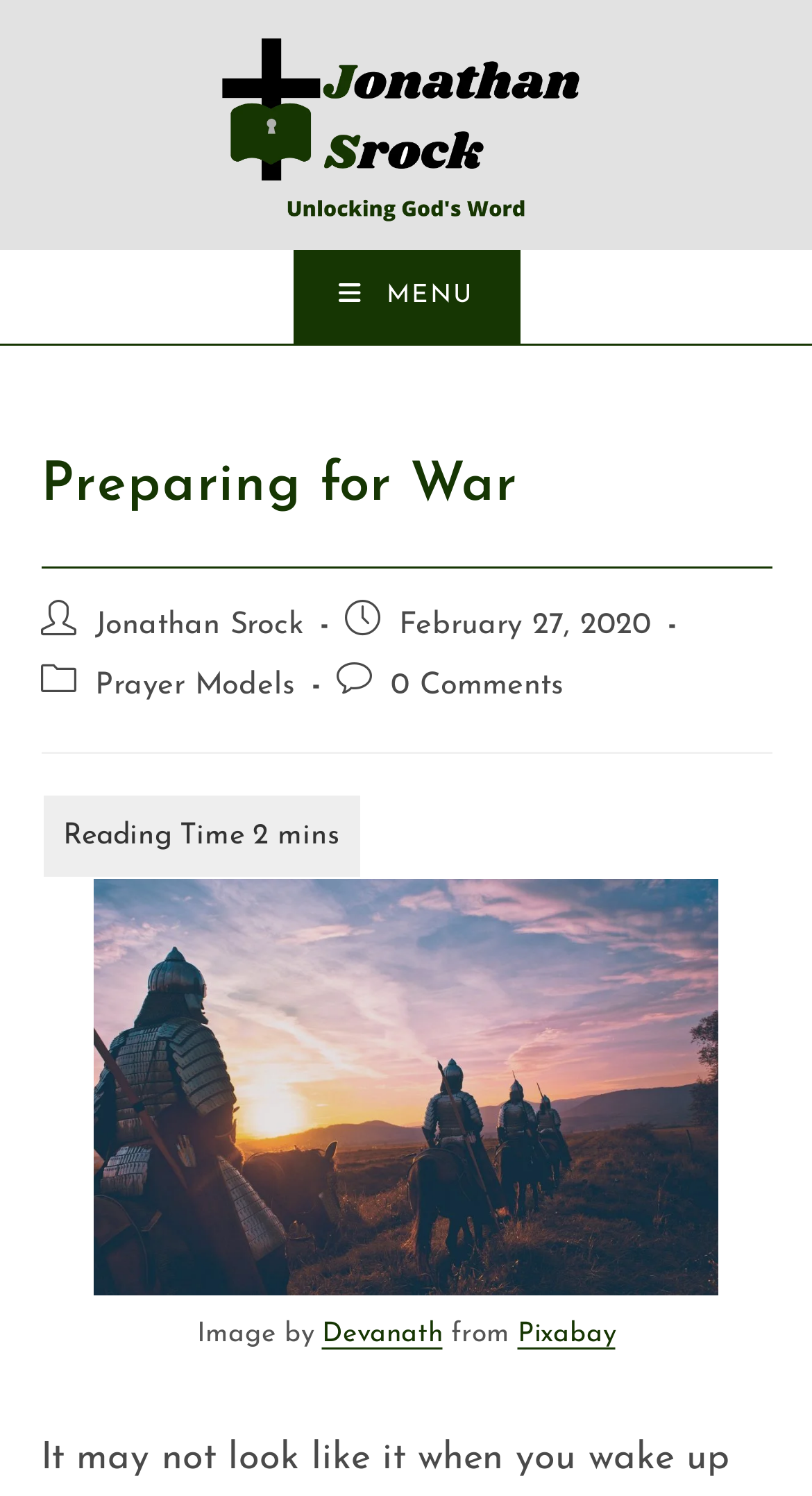What is the date of the article?
Provide a well-explained and detailed answer to the question.

The date of the article can be found by looking at the static text 'February 27, 2020' which is located below the author's name.